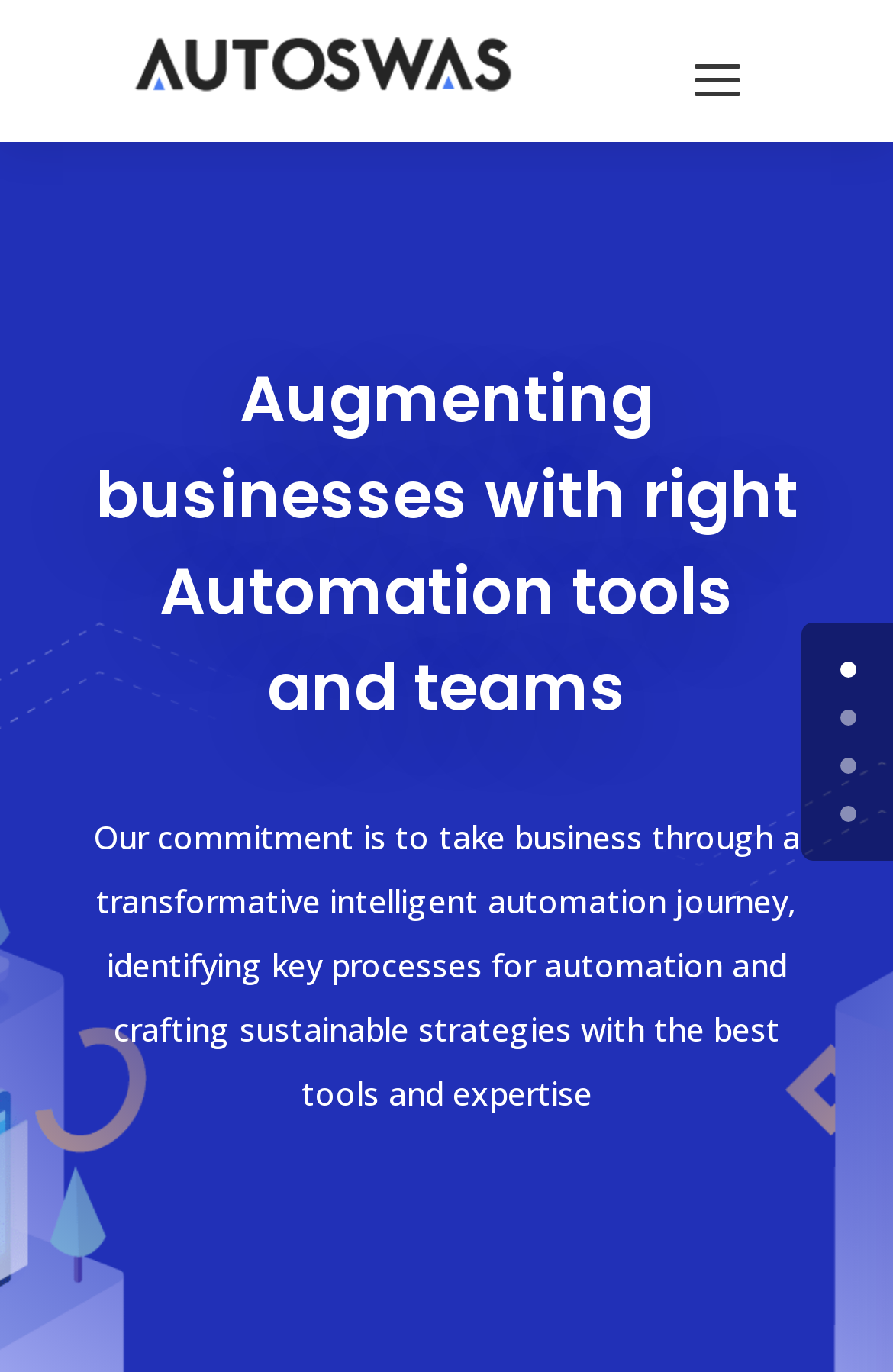Give a one-word or one-phrase response to the question: 
What is the purpose of this blog?

Transformative automation journey